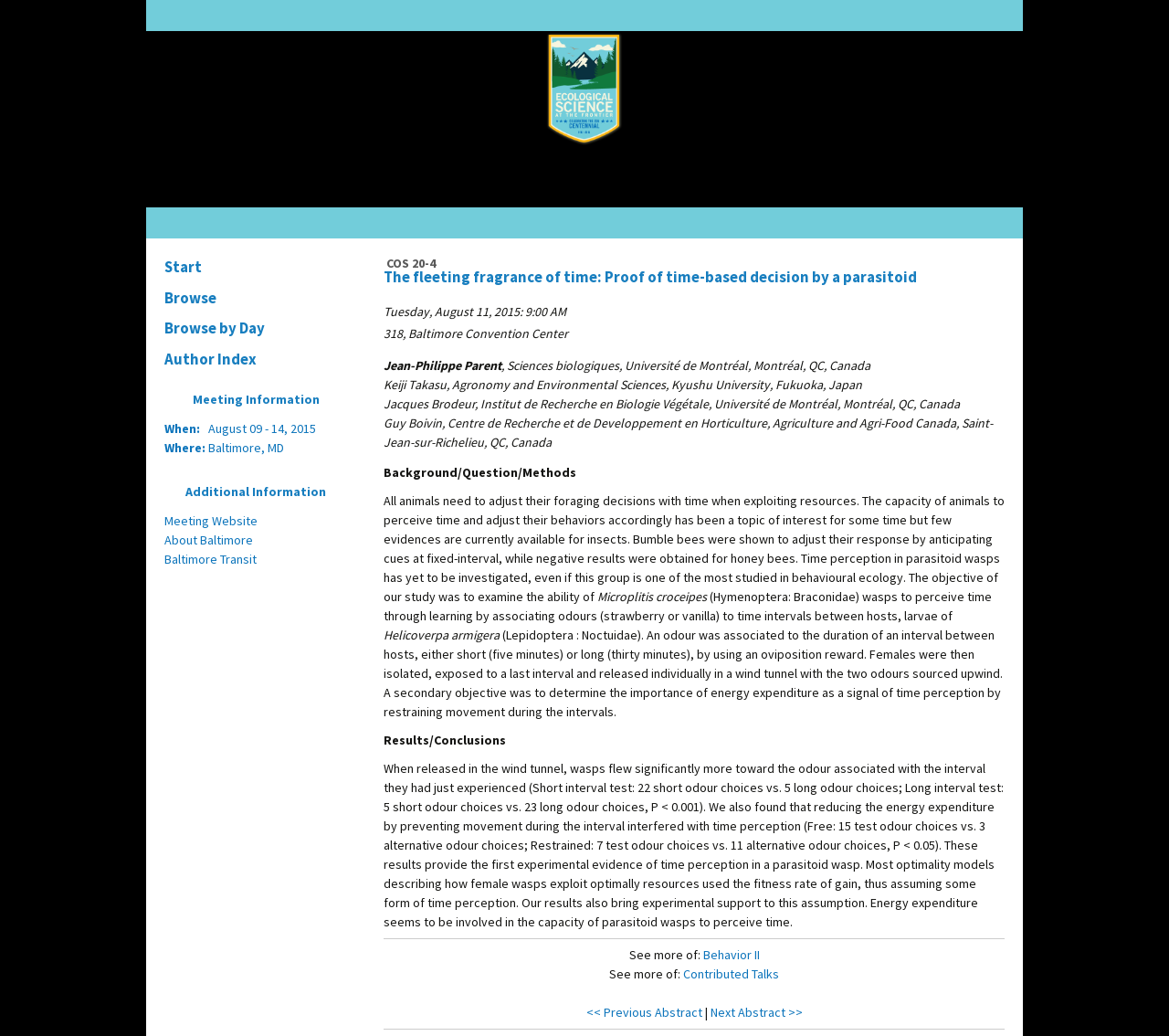Provide a brief response to the question below using a single word or phrase: 
What is the title of the presentation?

COS 20-4 The fleeting fragrance of time